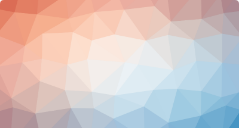What is the name of the coffee-infused supplement?
Please ensure your answer is as detailed and informative as possible.

The caption specifically mentions that the image connects to content discussing strategies for weight loss and highlights Java Burn, a coffee-infused supplement designed to support metabolism and enhance motivation on fitness journeys.